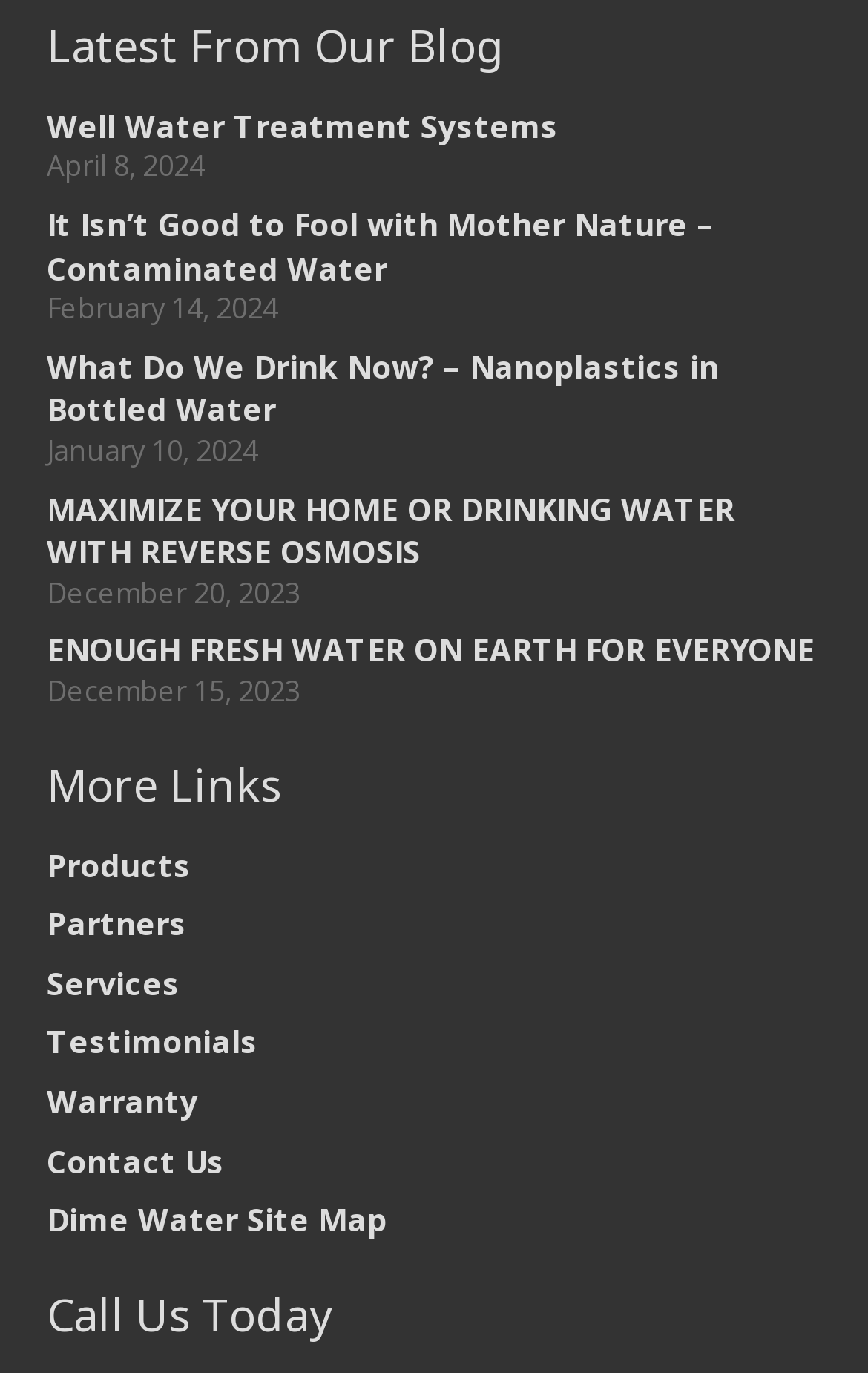Locate the bounding box coordinates of the element that needs to be clicked to carry out the instruction: "contact us". The coordinates should be given as four float numbers ranging from 0 to 1, i.e., [left, top, right, bottom].

[0.054, 0.83, 0.259, 0.86]